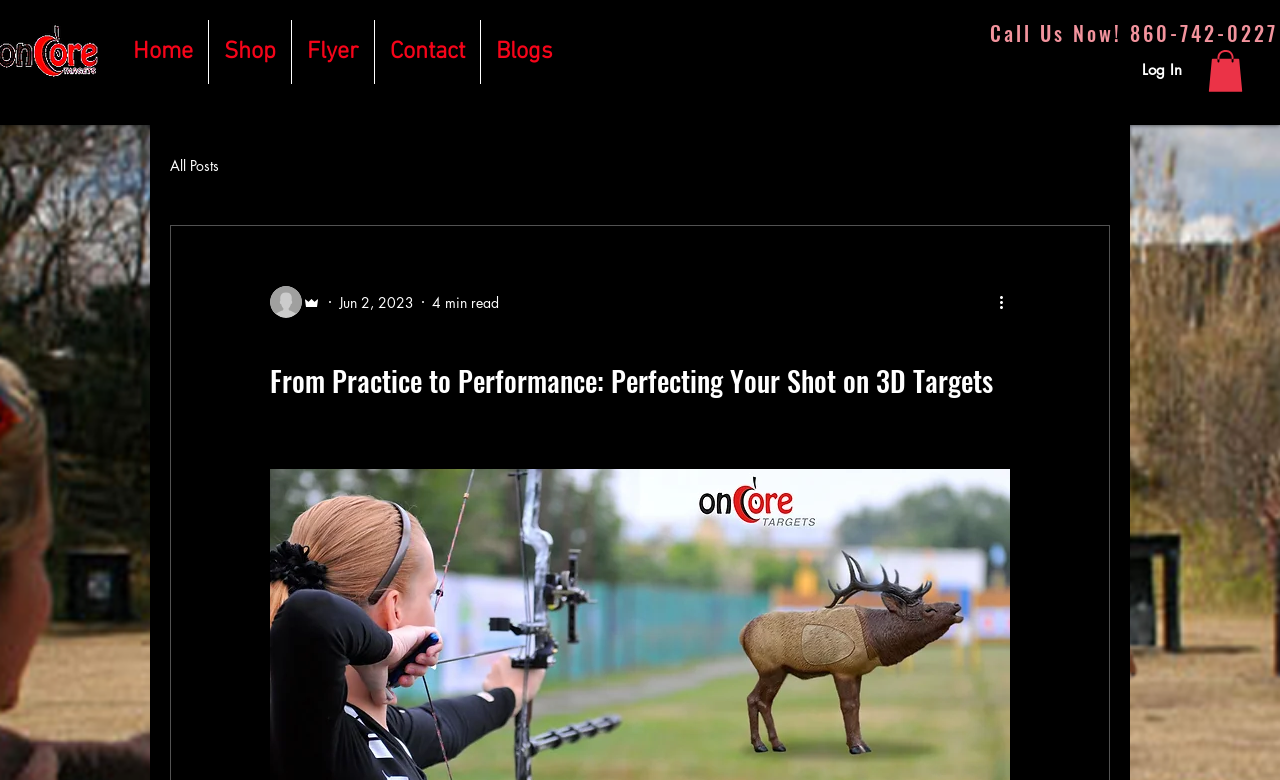Elaborate on the different components and information displayed on the webpage.

The webpage is about archery, specifically focusing on improving shooting accuracy and performance on 3D targets. At the top left, there is a navigation menu with five links: "Home", "Shop", "Flyer", "Contact", and "Blogs". To the right of the navigation menu, there is a button with an image, and another button labeled "Log In". 

On the top right, there is a heading that displays a phone number, "Call Us Now! 860-742-0227". Below this, there is a blog section with a navigation menu that includes a link to "All Posts". The blog section features an article with a heading "From Practice to Performance: Perfecting Your Shot on 3D Targets". The article includes the writer's picture, the admin's picture, the date "Jun 2, 2023", and a label indicating a "4 min read". There is also a button labeled "More actions" with an image.